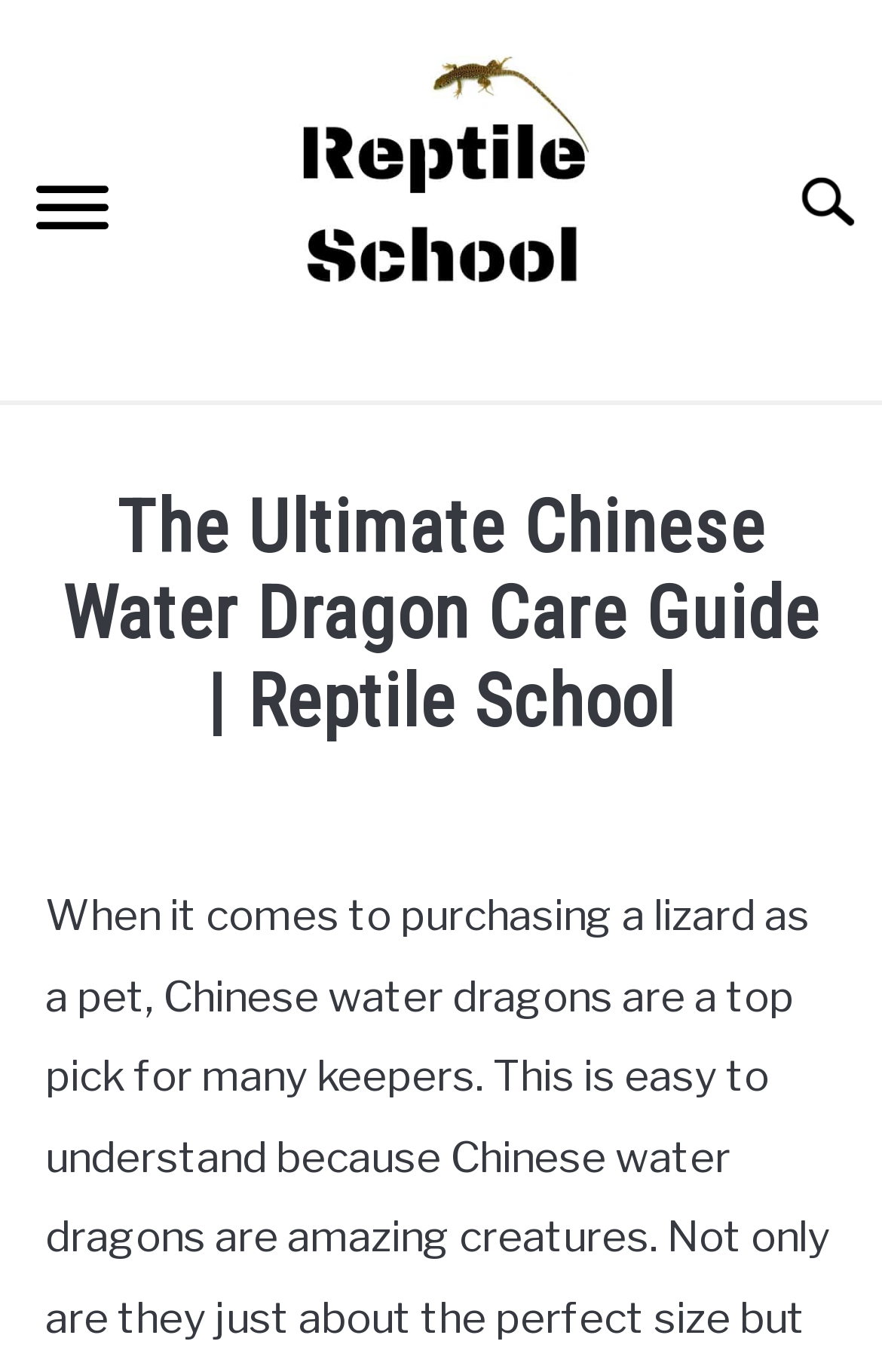Please identify the bounding box coordinates for the region that you need to click to follow this instruction: "View CARE GUIDES".

[0.0, 0.294, 1.0, 0.371]